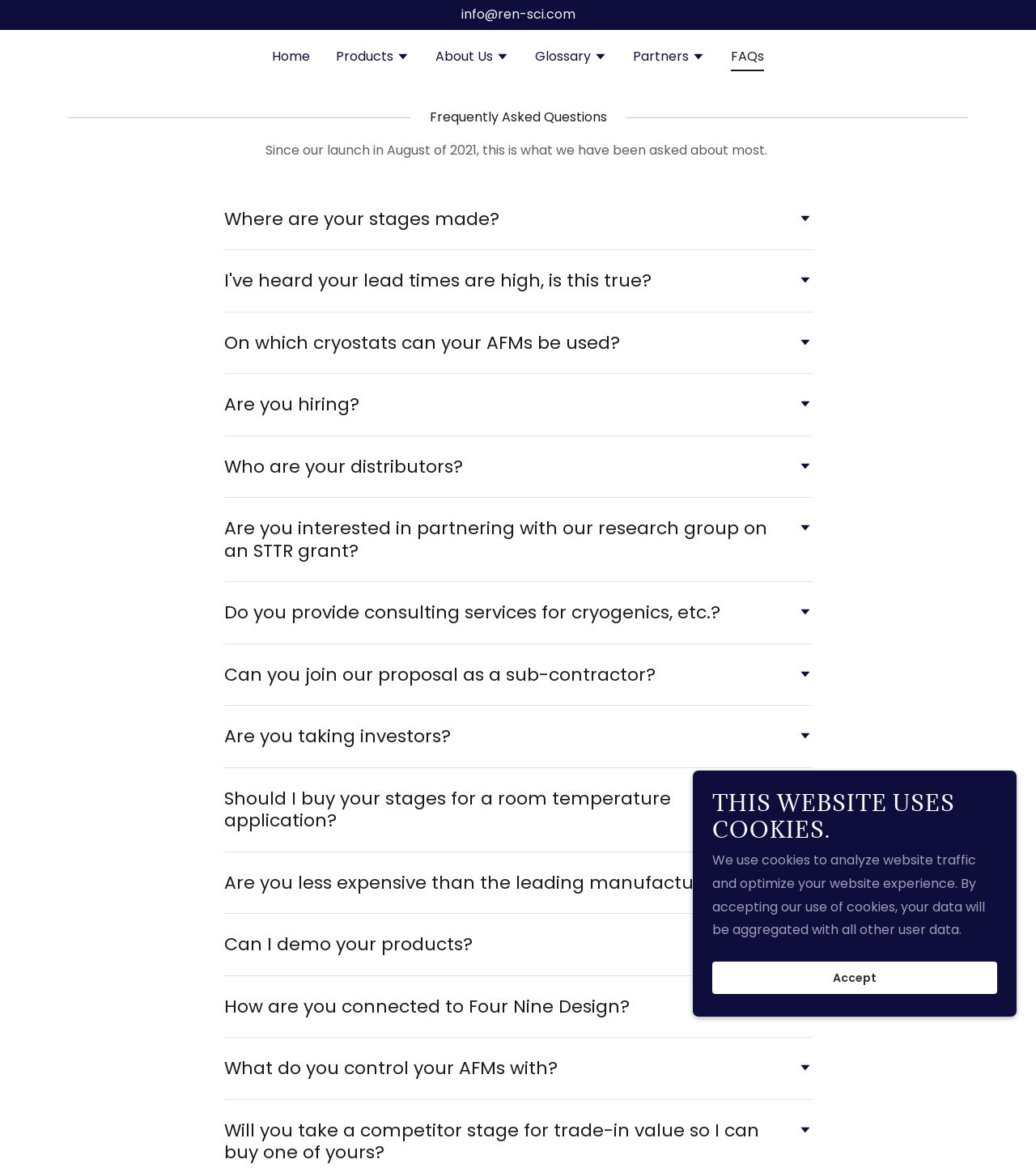Please locate the clickable area by providing the bounding box coordinates to follow this instruction: "Click the 'FAQs' link".

[0.705, 0.04, 0.738, 0.061]